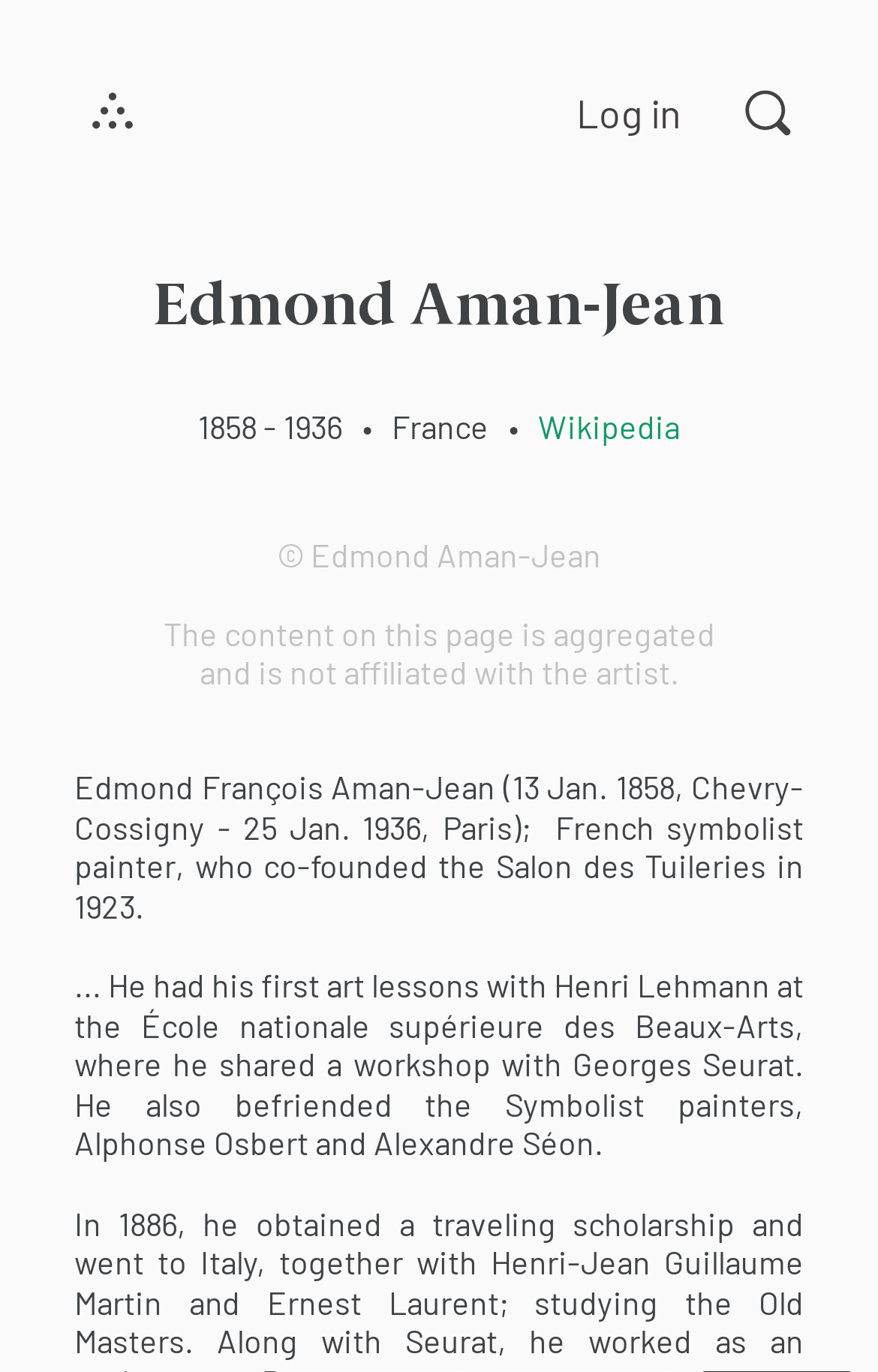What is the nationality of Edmond Aman-Jean?
Please answer the question as detailed as possible based on the image.

Based on the webpage, I found the text 'France' next to the birth and death years of Edmond Aman-Jean, indicating his nationality.